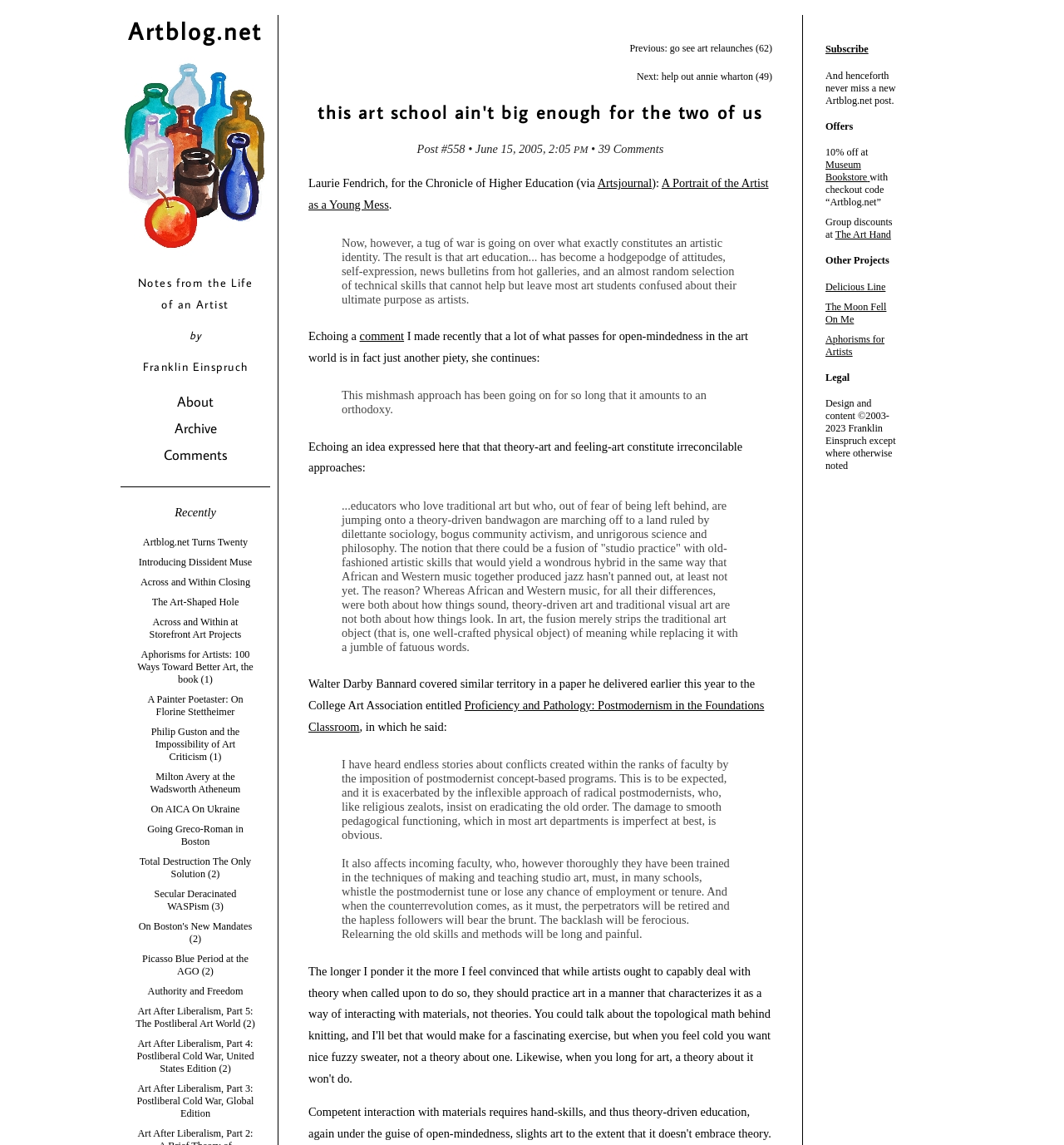What is the date of this post?
Refer to the screenshot and respond with a concise word or phrase.

June 15, 2005